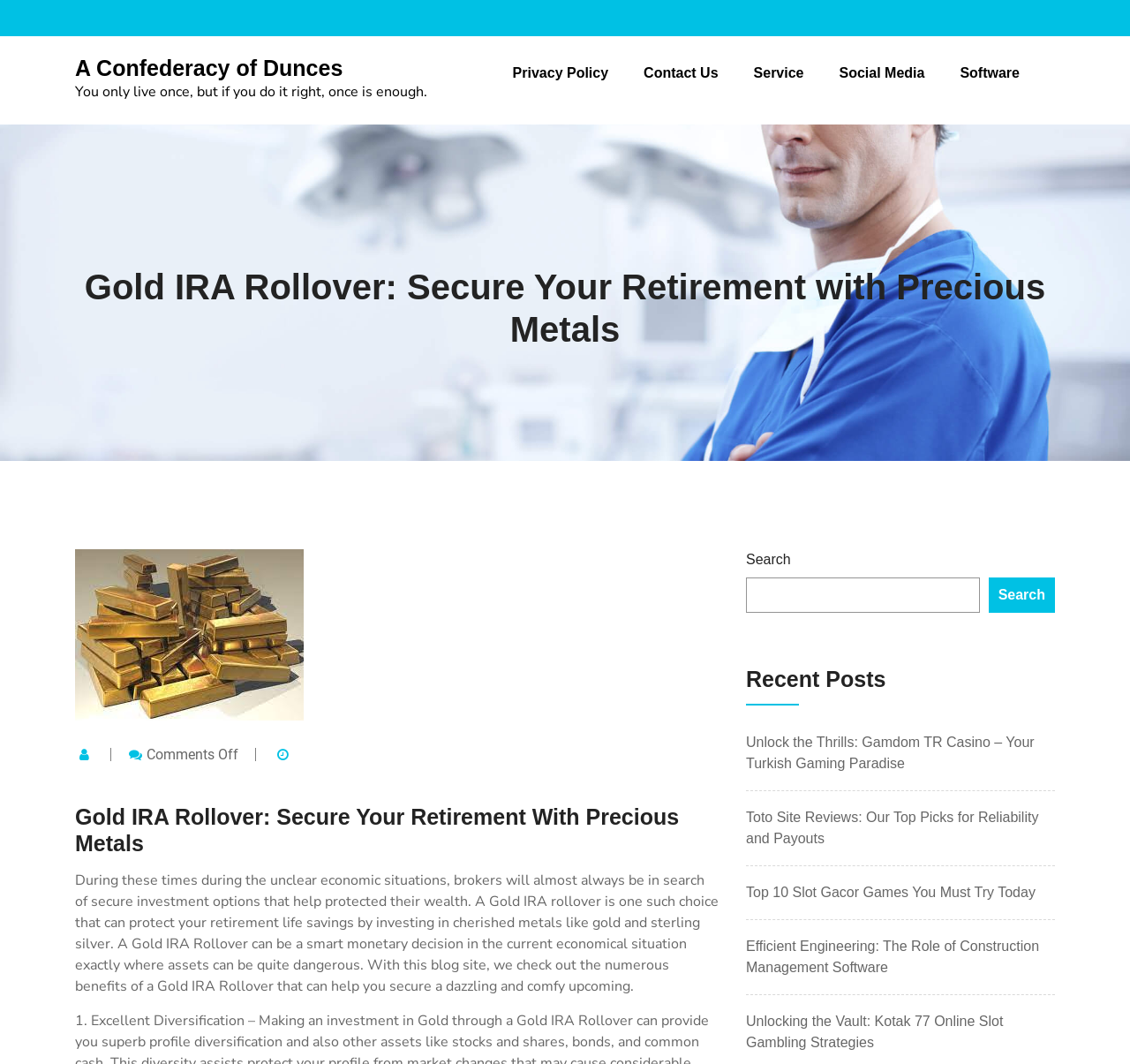Identify the bounding box coordinates for the UI element described as: "Privacy Policy". The coordinates should be provided as four floats between 0 and 1: [left, top, right, bottom].

[0.454, 0.042, 0.538, 0.095]